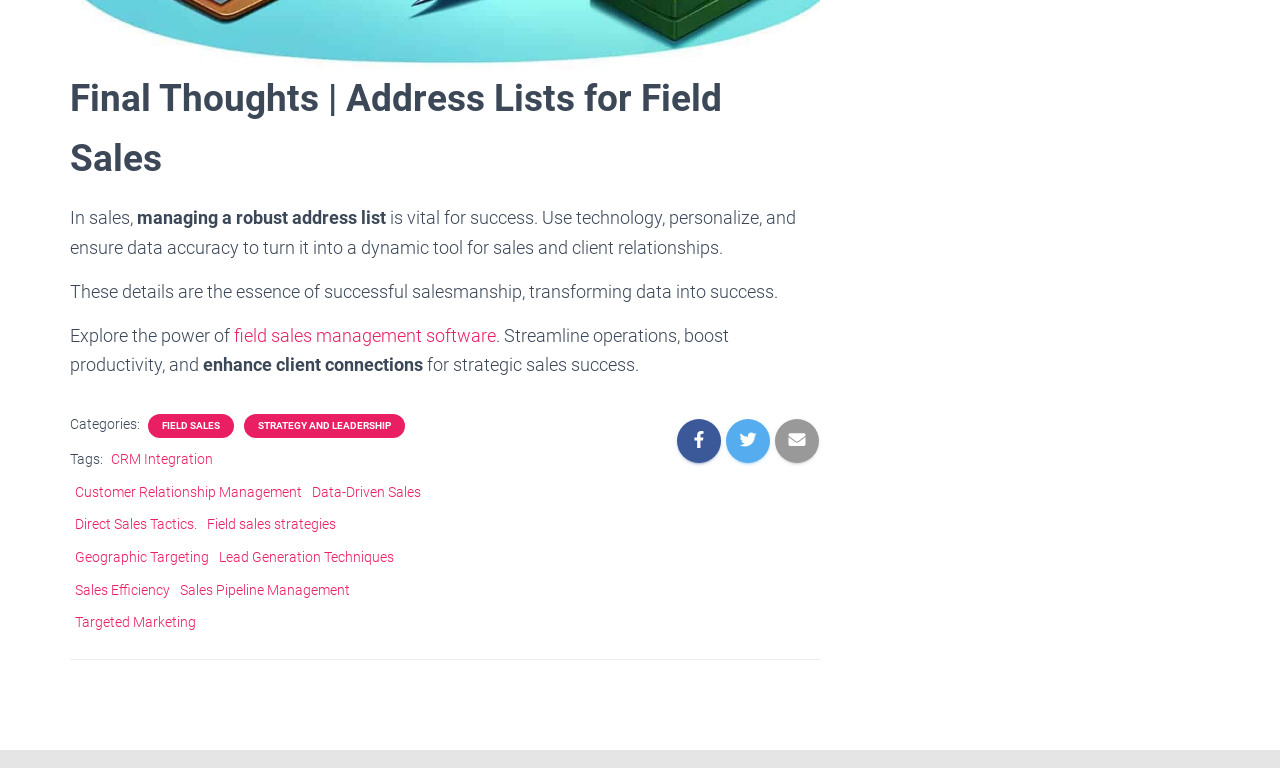Determine the bounding box coordinates for the area that needs to be clicked to fulfill this task: "Check 'Targeted Marketing'". The coordinates must be given as four float numbers between 0 and 1, i.e., [left, top, right, bottom].

[0.059, 0.8, 0.153, 0.821]